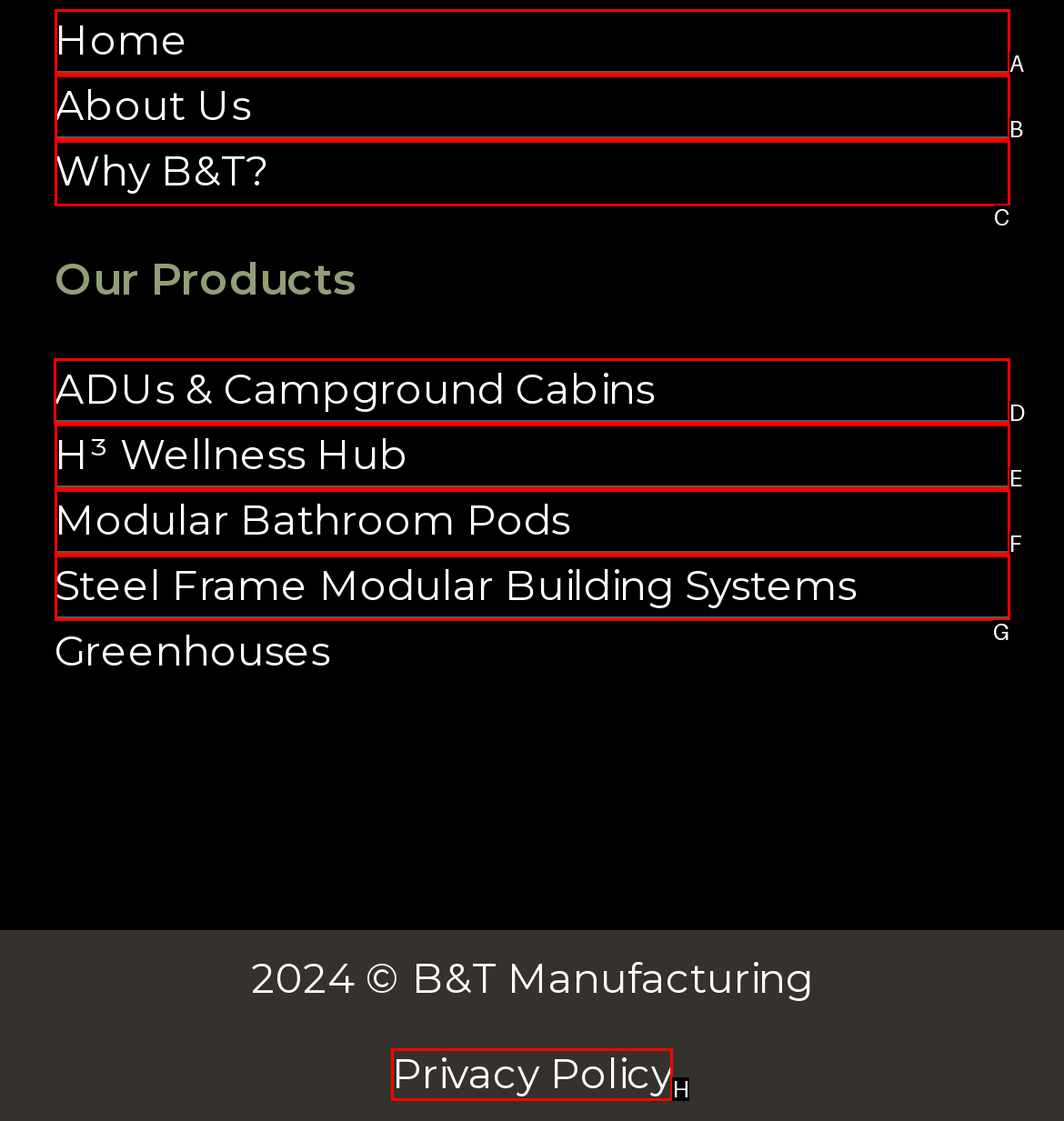Choose the HTML element that should be clicked to achieve this task: explore ADUs and campground cabins
Respond with the letter of the correct choice.

D